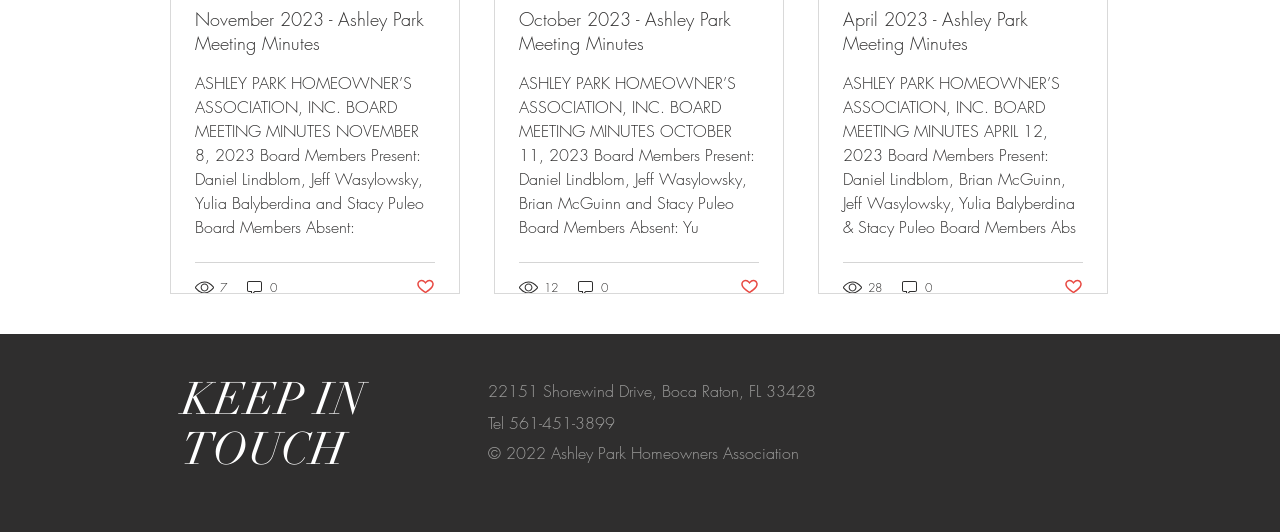Show the bounding box coordinates of the element that should be clicked to complete the task: "View October 2023 meeting minutes".

[0.405, 0.013, 0.593, 0.103]